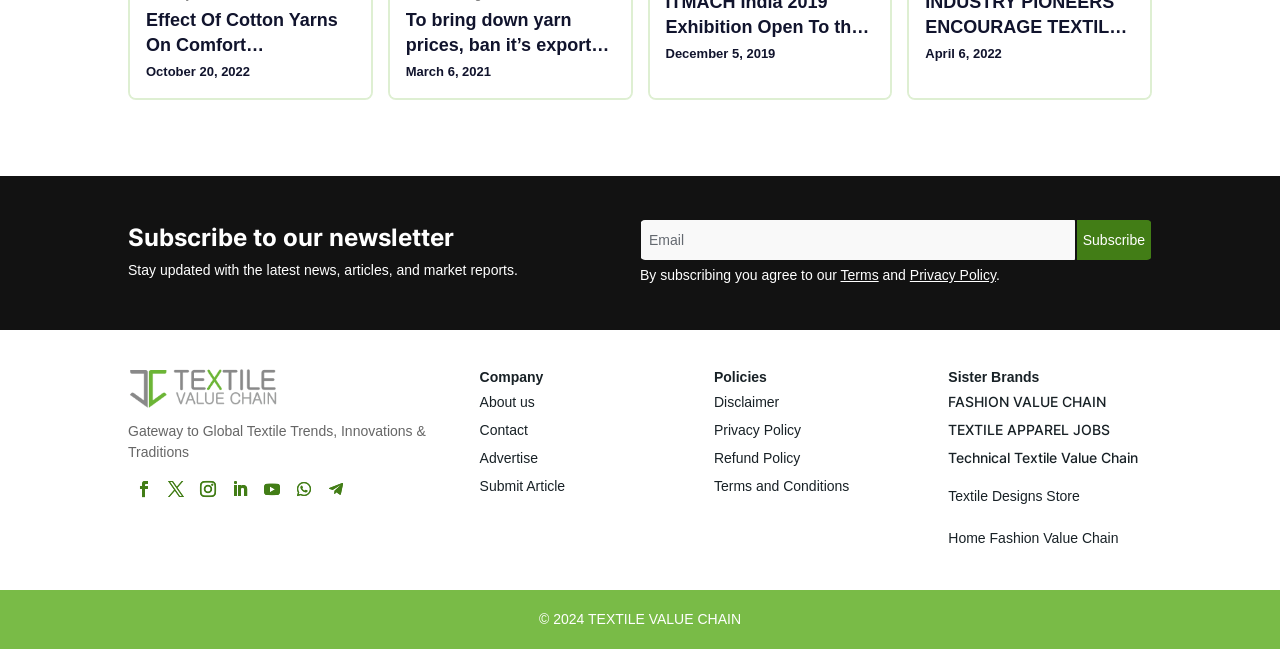Refer to the image and provide an in-depth answer to the question:
What is the copyright year?

I found a StaticText element at the bottom of the page with the text '© 2024 TEXTILE VALUE CHAIN', indicating the copyright year.